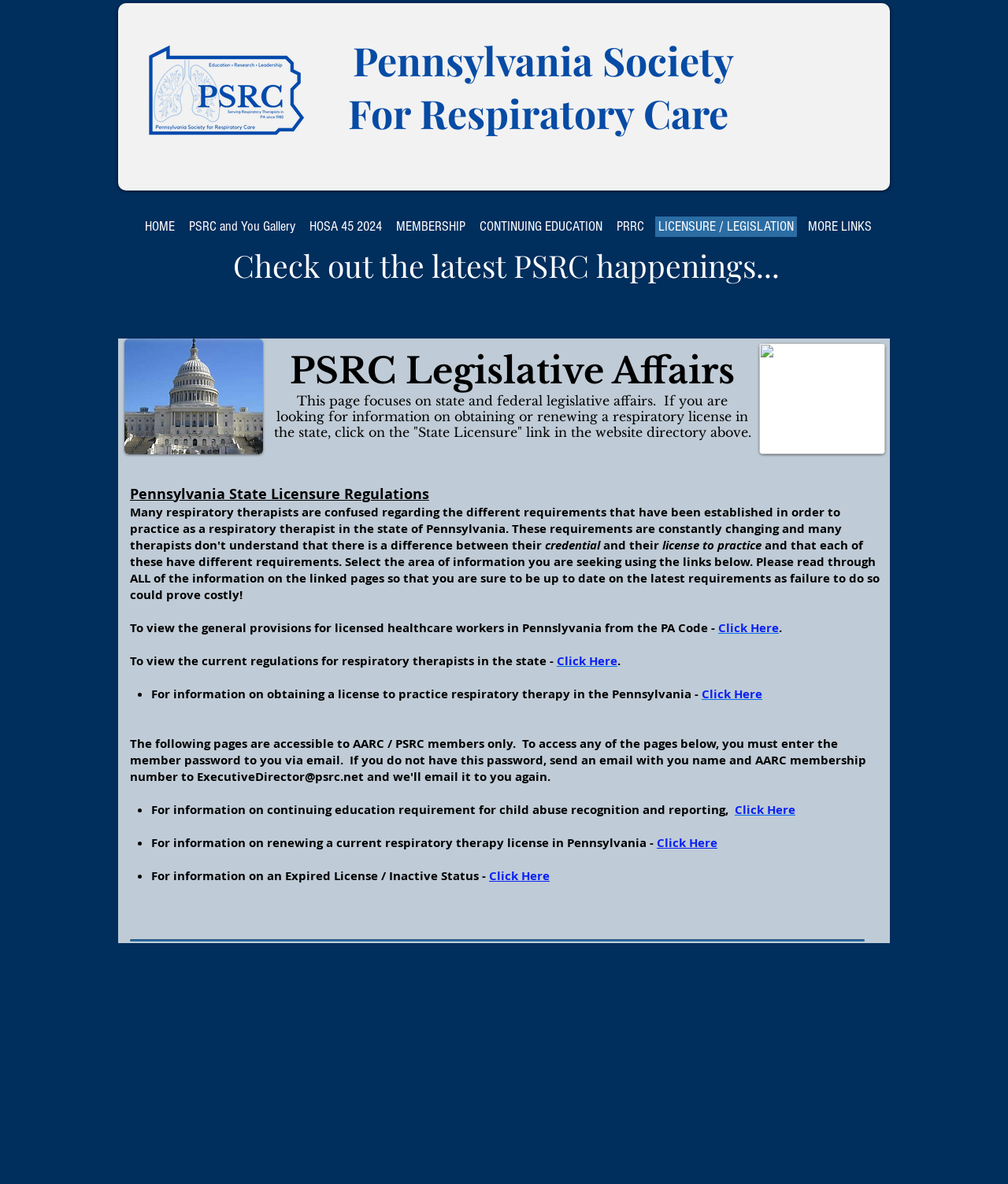Locate the bounding box coordinates of the area you need to click to fulfill this instruction: 'Click on LICENSURE / LEGISLATION'. The coordinates must be in the form of four float numbers ranging from 0 to 1: [left, top, right, bottom].

[0.65, 0.183, 0.791, 0.2]